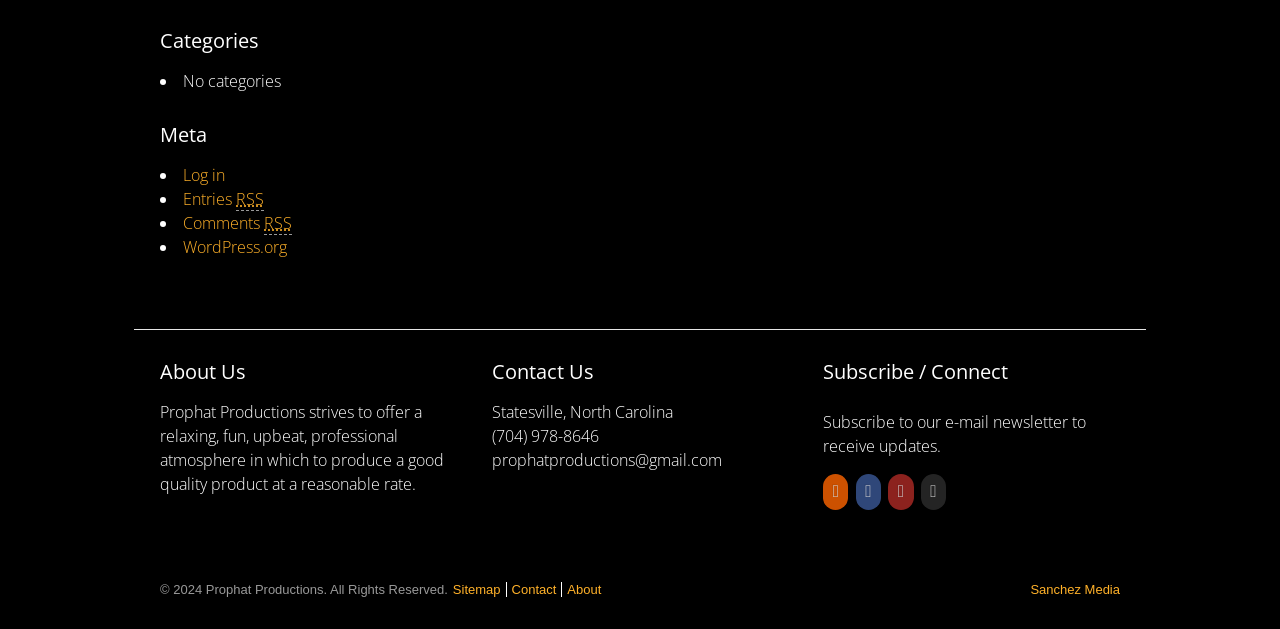What is the copyright year of the webpage?
Relying on the image, give a concise answer in one word or a brief phrase.

2024